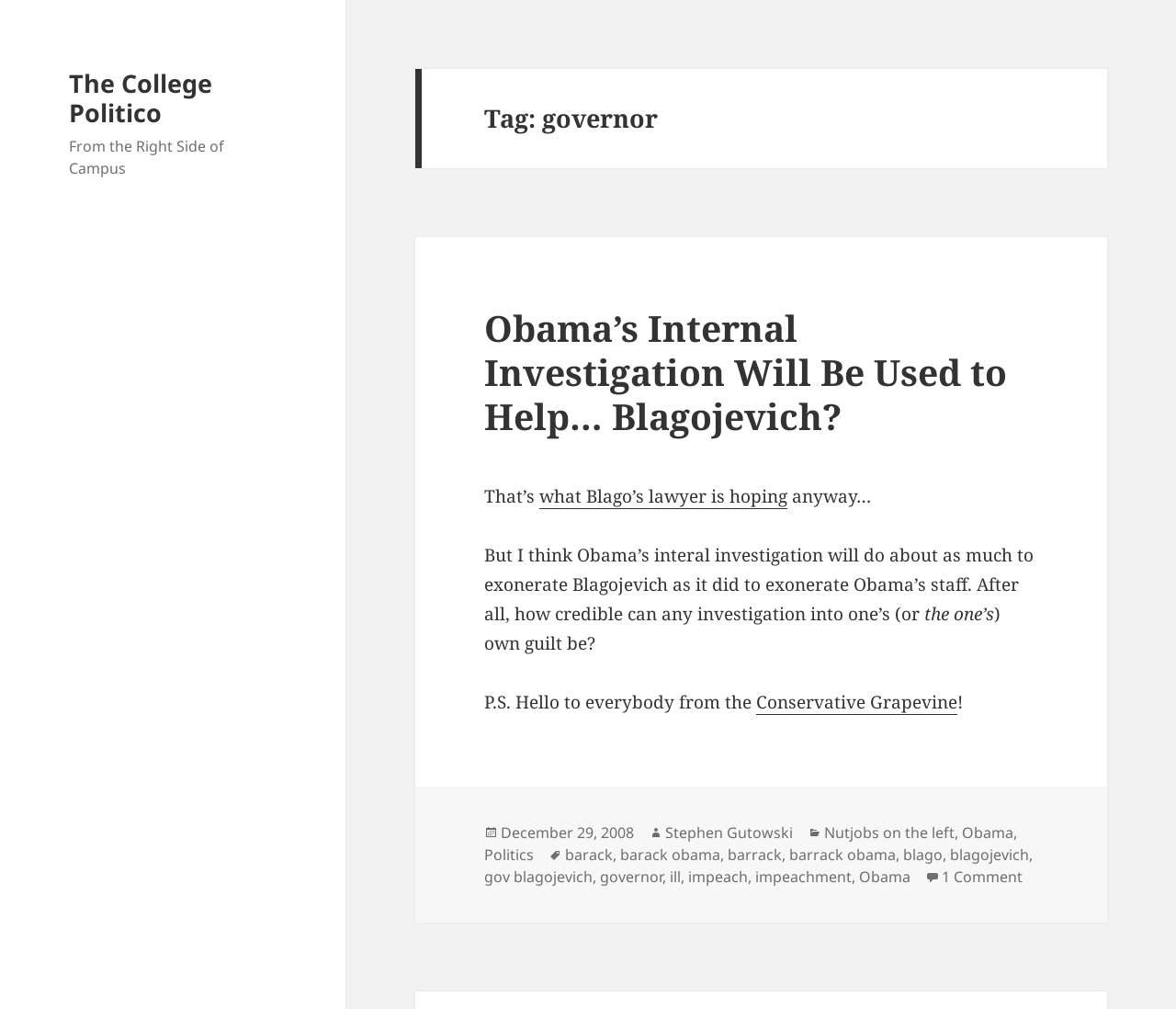Use a single word or phrase to answer the question:
What is the tag 'governor' related to in the article?

Blagojevich